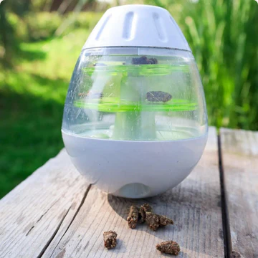Examine the screenshot and answer the question in as much detail as possible: What is the purpose of the toy's transparent design?

The caption explains that the toy is partially transparent, allowing owners to see the enticing treats inside, which is likely to stimulate the dog's curiosity and encourage play.